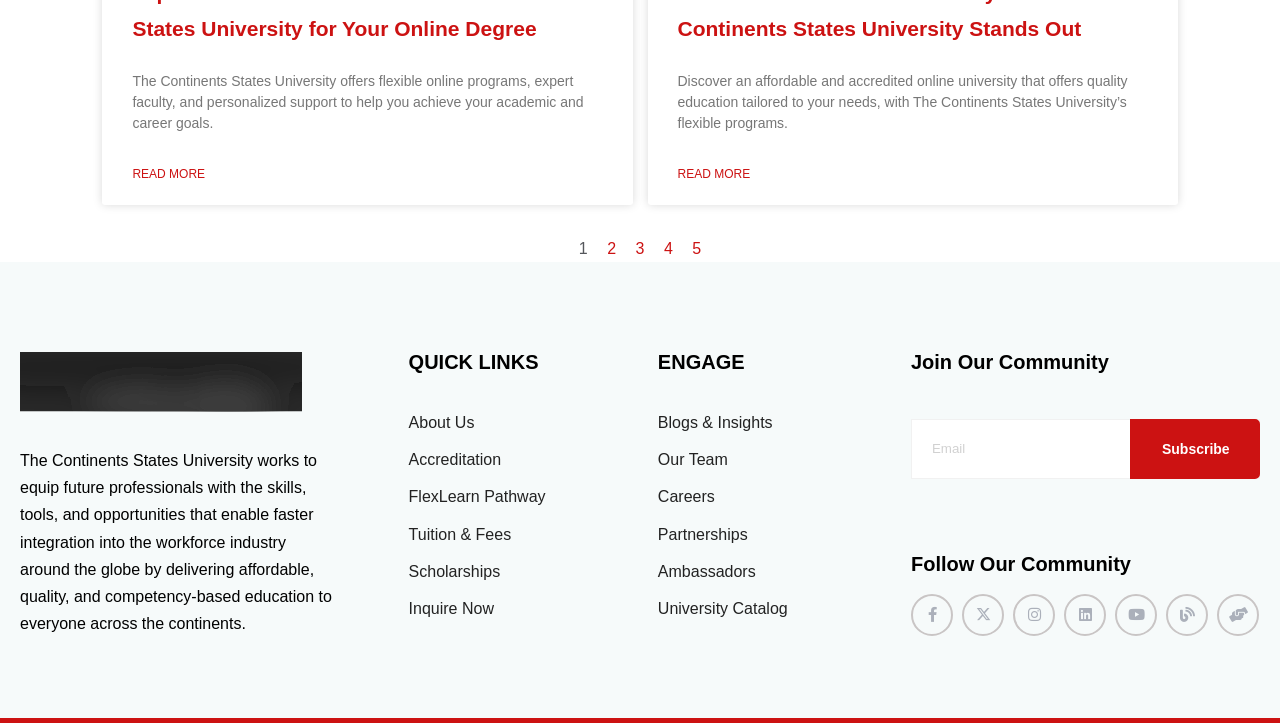Observe the image and answer the following question in detail: How many pages are available in the pagination?

The pagination section lists links to pages 2, 3, 4, and 5, in addition to the current page. This suggests that there are a total of 5 pages available.